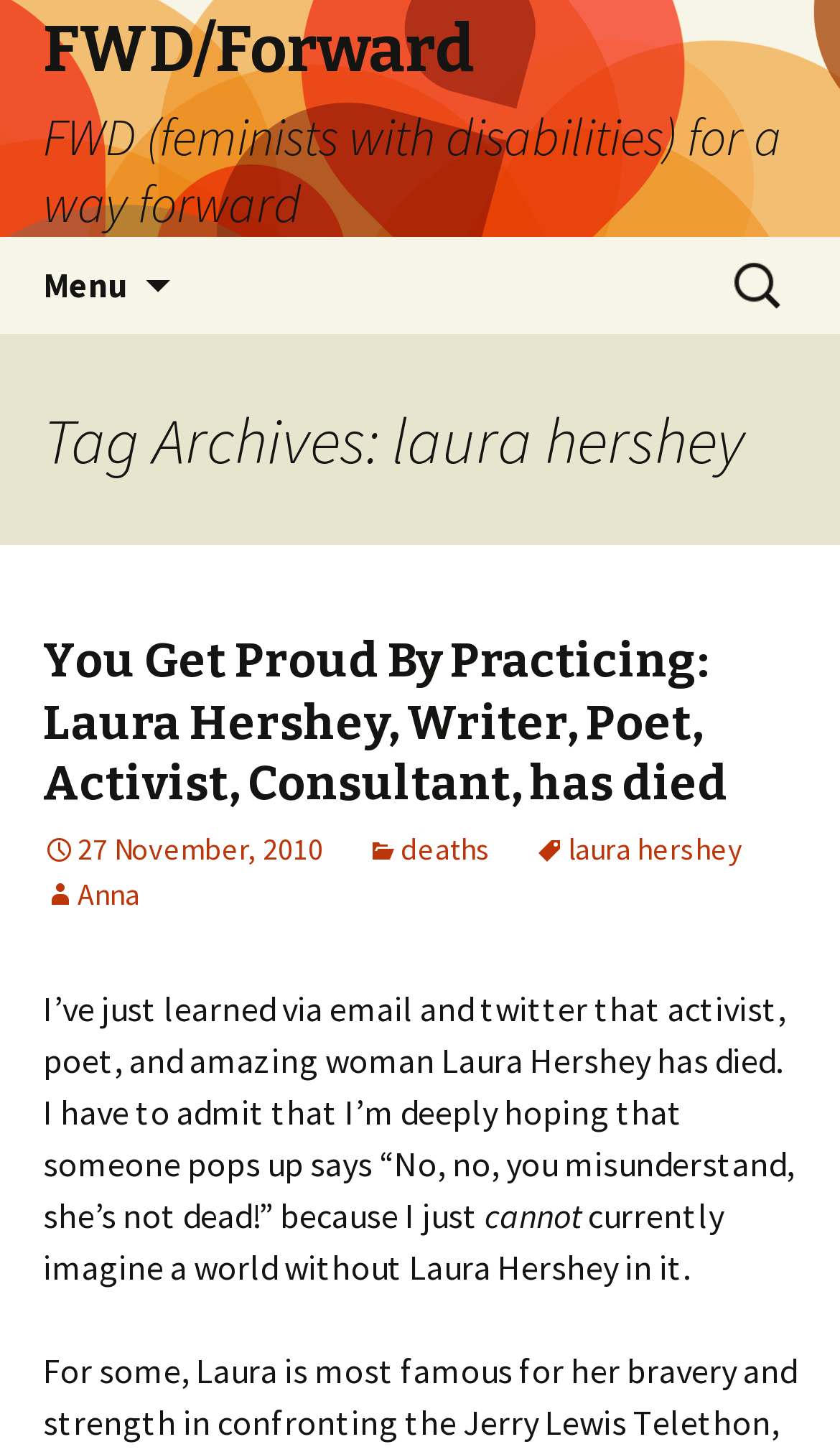Please determine the bounding box coordinates of the clickable area required to carry out the following instruction: "Search for something". The coordinates must be four float numbers between 0 and 1, represented as [left, top, right, bottom].

[0.862, 0.165, 0.949, 0.228]